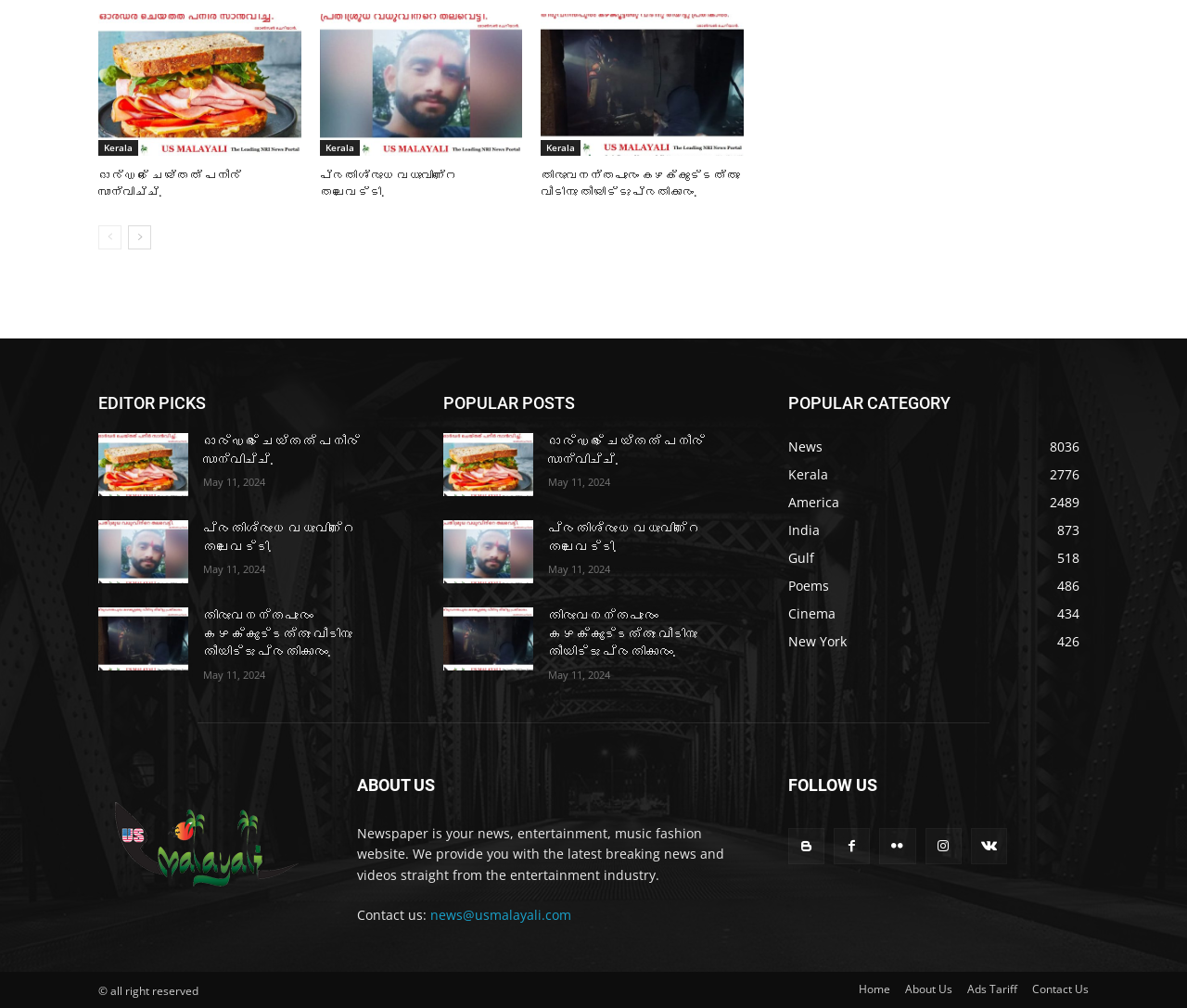What is the date of the articles listed?
Please answer the question as detailed as possible based on the image.

I found this by looking at the timestamps next to each article, which all have the same date, 'May 11, 2024'.